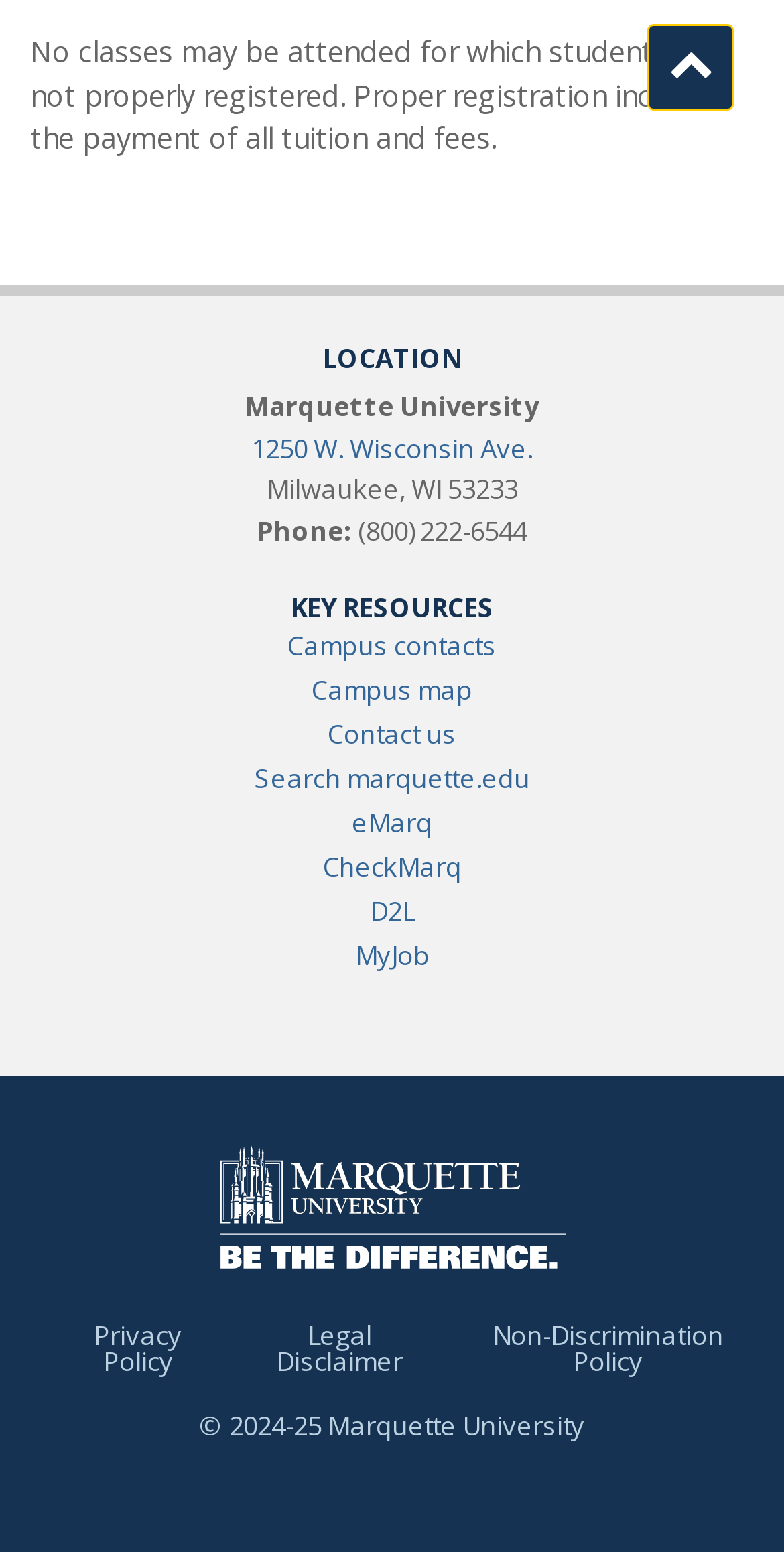Please give a one-word or short phrase response to the following question: 
What is the phone number of Marquette University?

(800) 222-6544